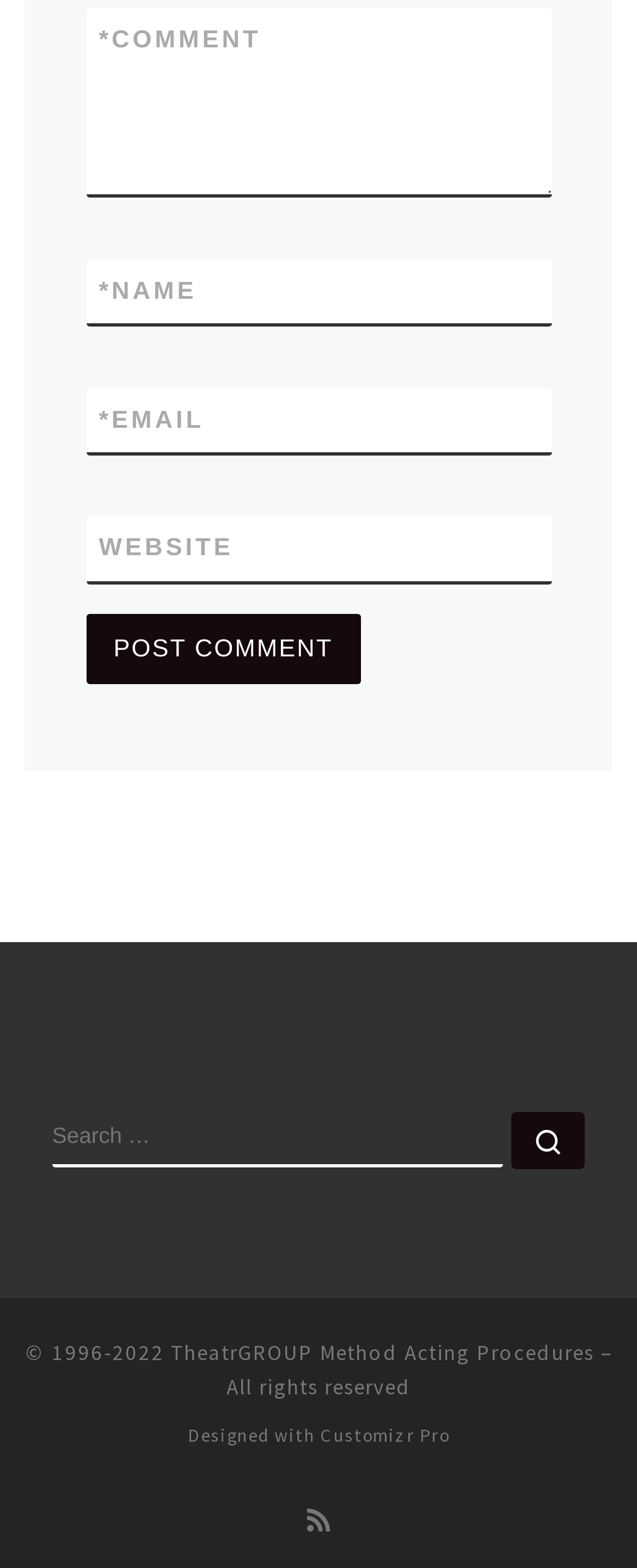Locate the bounding box coordinates of the area where you should click to accomplish the instruction: "Input your email".

[0.135, 0.247, 0.865, 0.29]